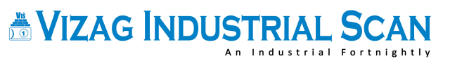Provide a comprehensive description of the image.

The image features the title "VIZAG INDUSTRIAL SCAN," presented in bold, blue typography that is both prominent and eye-catching. Below the title, in smaller text, the phrase "An Industrial Fortnightly" indicates the publication's purpose and frequency. The overall design suggests a focus on industrial news and updates relevant to the Visakhapatnam area, appealing to professionals and enthusiasts interested in industrial developments. This logo serves as a header for articles or content related to industry insights, events, and trends in the region.